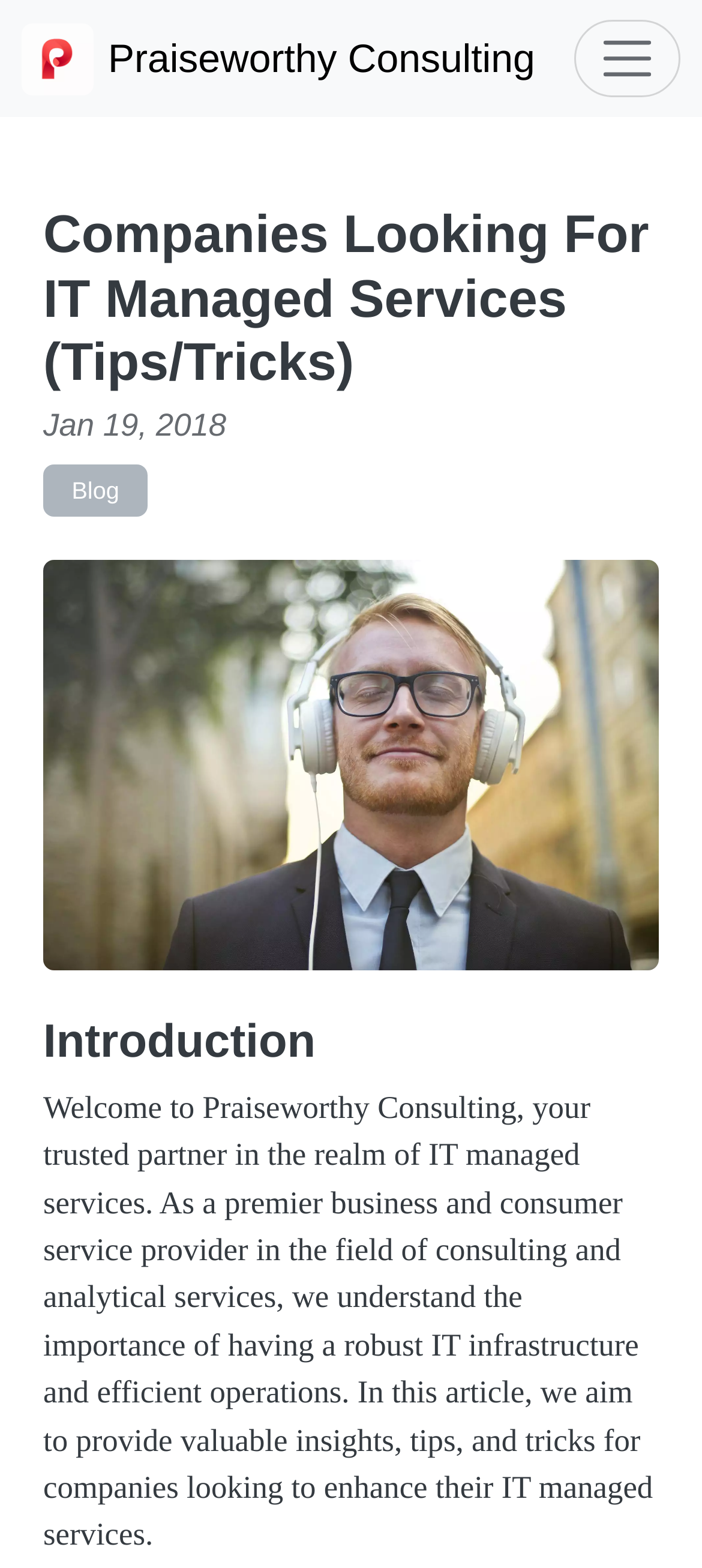What is the company name on the logo?
Answer briefly with a single word or phrase based on the image.

Praiseworthy Consulting